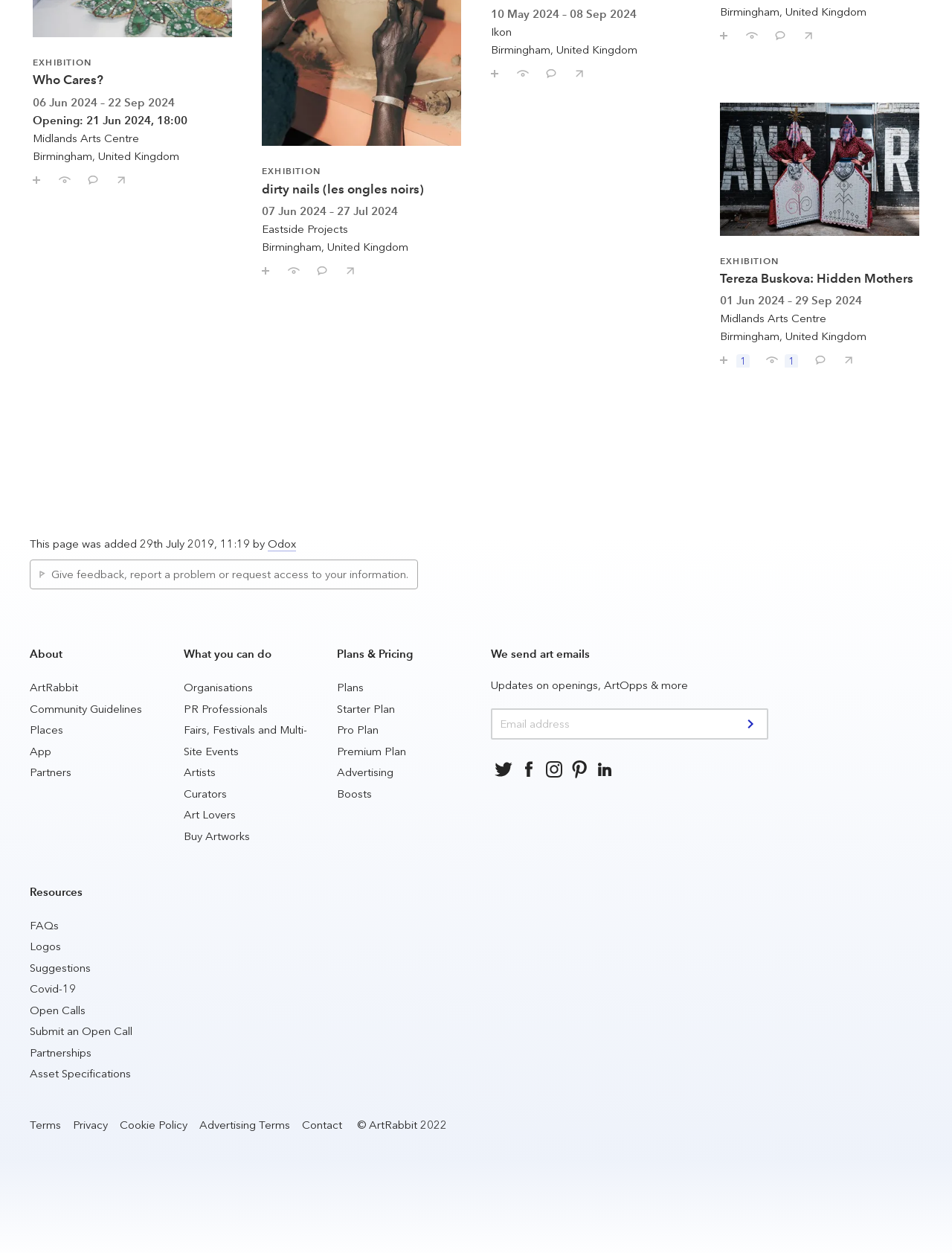Identify the bounding box coordinates of the part that should be clicked to carry out this instruction: "Share with friends on Facebook".

None